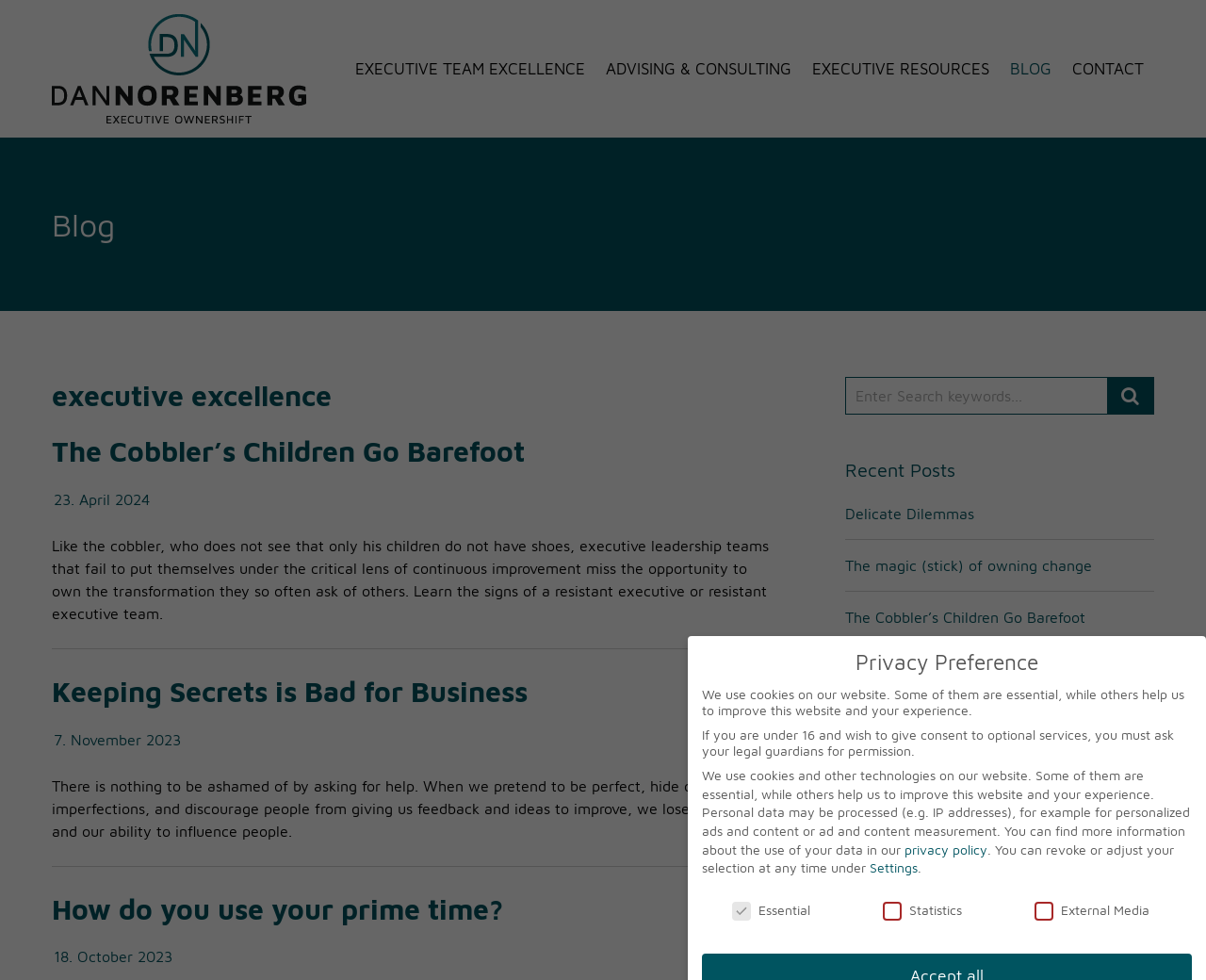Find the bounding box coordinates of the area to click in order to follow the instruction: "Click on the 'Delicate Dilemmas' link".

[0.701, 0.516, 0.808, 0.533]